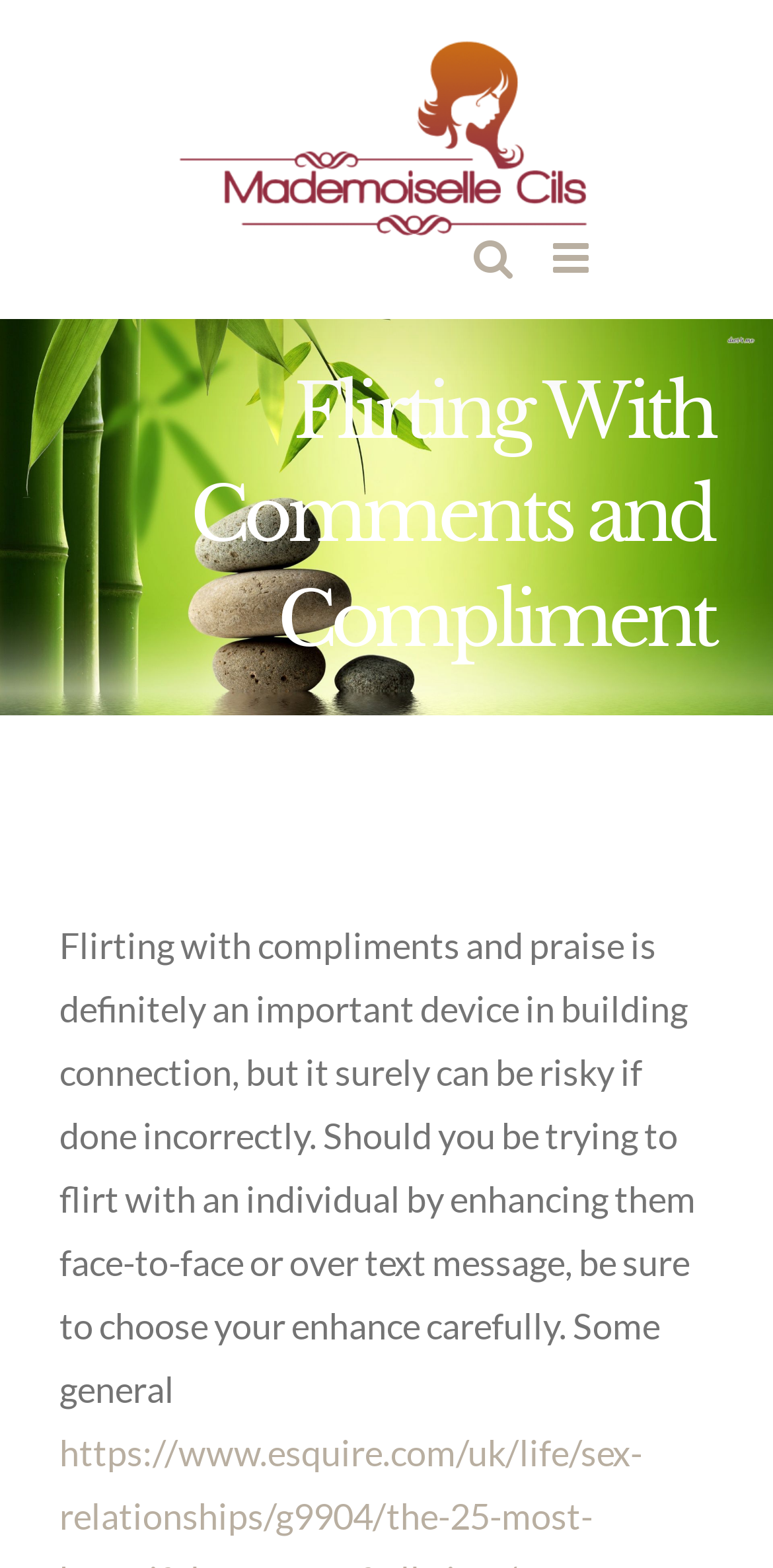What is the logo of the website?
We need a detailed and meticulous answer to the question.

I found the logo by looking at the navigation section of the webpage, where I saw a link with the text 'Mademoiselle-Cils Logo' and an image with the same description. This suggests that the logo is an image with the text 'Mademoiselle-Cils Logo'.